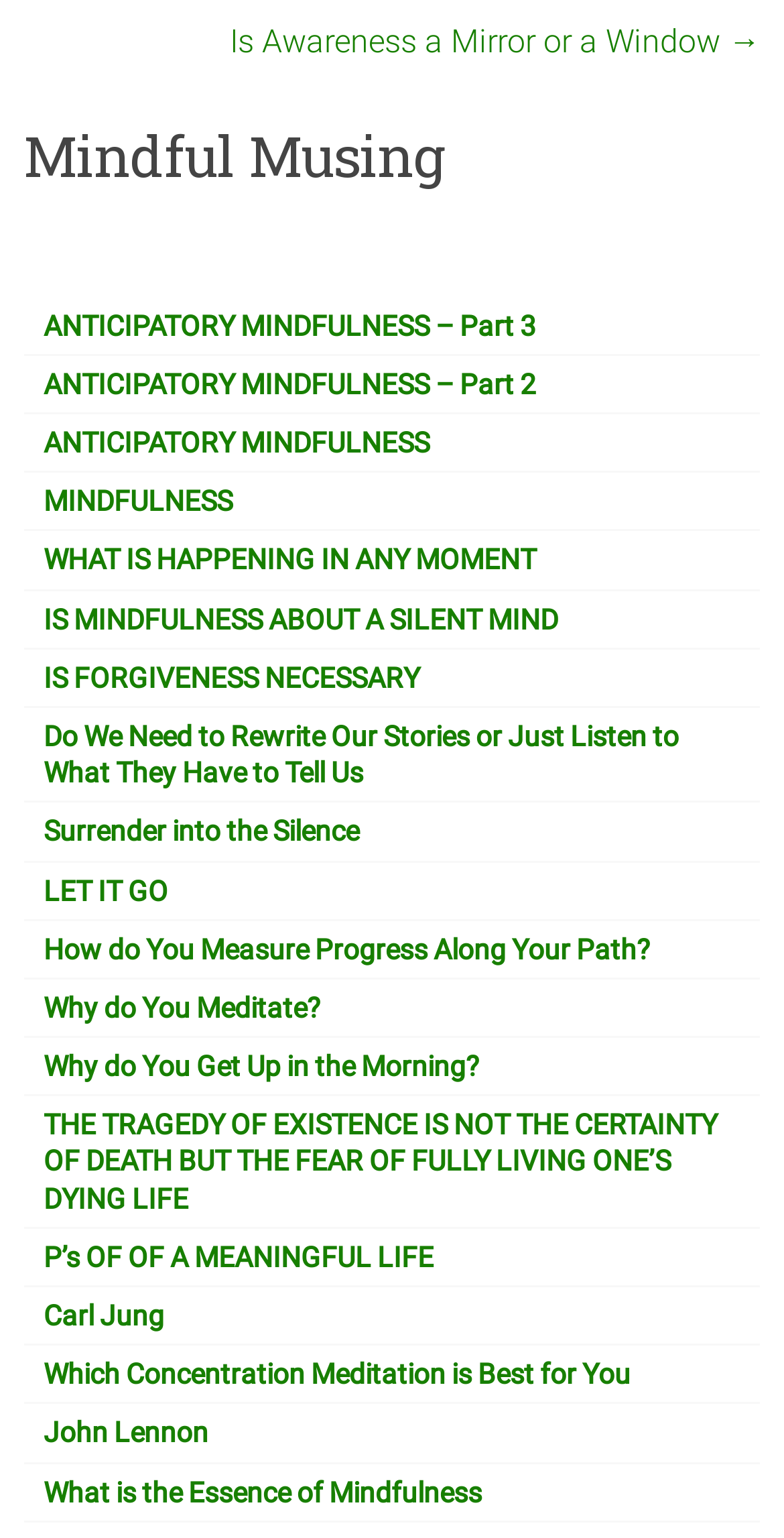What is the topic of the link 'ANTICIPATORY MINDFULNESS – Part 3'?
Using the image as a reference, give an elaborate response to the question.

Based on the text of the link 'ANTICIPATORY MINDFULNESS – Part 3', we can infer that the topic of the link is related to mindfulness.